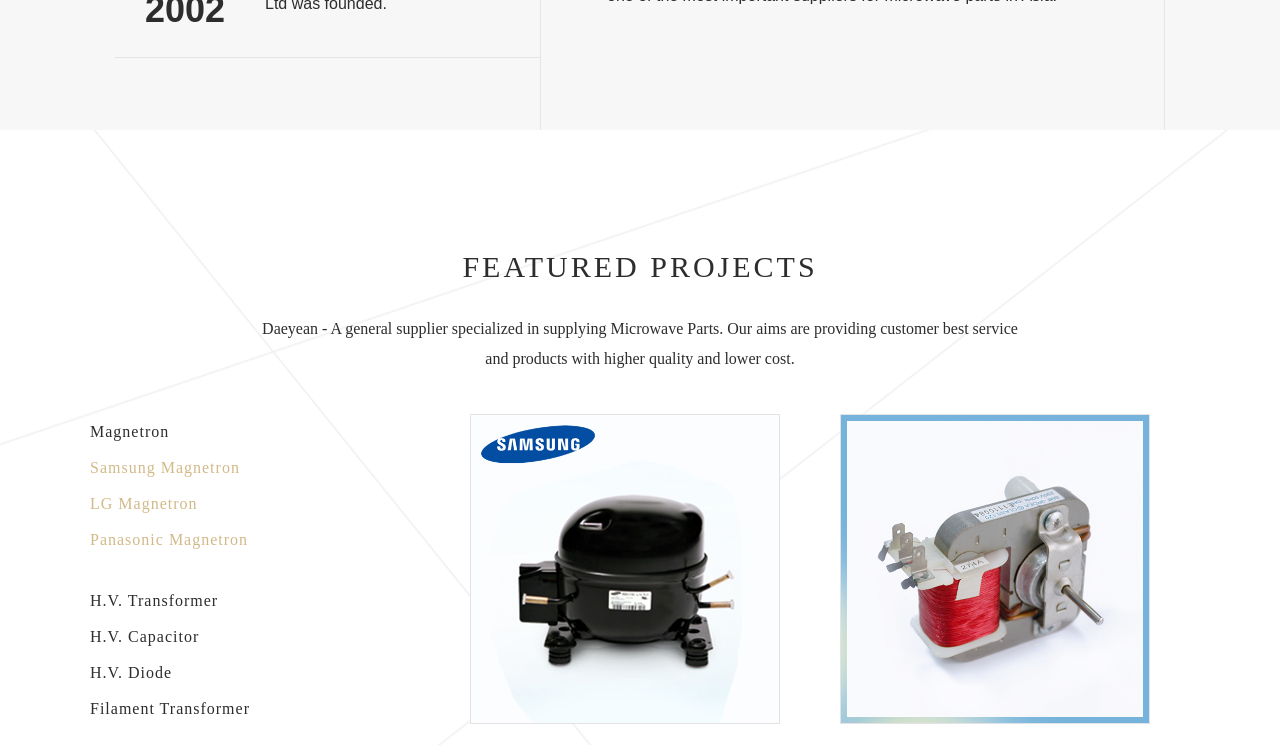Show the bounding box coordinates of the element that should be clicked to complete the task: "learn about Magnetron".

[0.07, 0.568, 0.132, 0.591]